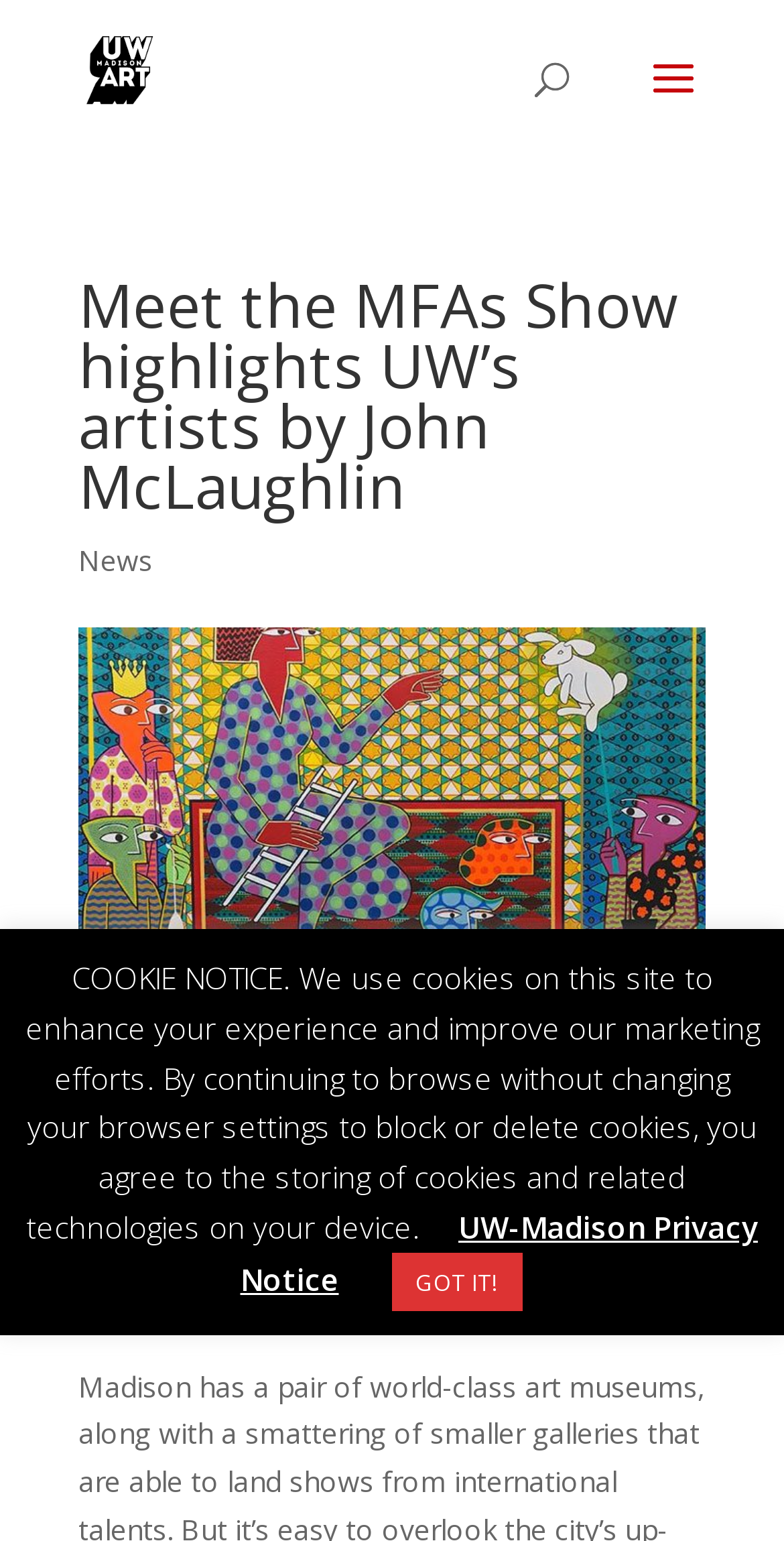Describe all the key features of the webpage in detail.

The webpage appears to be an article about a art exhibition at the University of Wisconsin-Madison. At the top left of the page, there is a logo or image of "UW ART" with a link to the UW ART website. Below the logo, there is a search bar that spans across the top of the page. 

The main content of the page is headed by a title "Meet the MFAs Show highlights UW’s artists by John McLaughlin", which is centered at the top of the page. Below the title, there is a link to the "News" section on the left side. 

On the right side of the page, there is a large image that takes up most of the page's height. The image is a artwork created by Pranav Sood, a UW-Madison graduate student, which is described as intricate and influenced by traditional Indian, Persian, and Egyptian art, as well as Op Art.

At the bottom of the page, there is a cookie notice that informs users about the use of cookies on the site. The notice is accompanied by a link to the UW-Madison Privacy Notice and a "GOT IT!" button to acknowledge the notice.